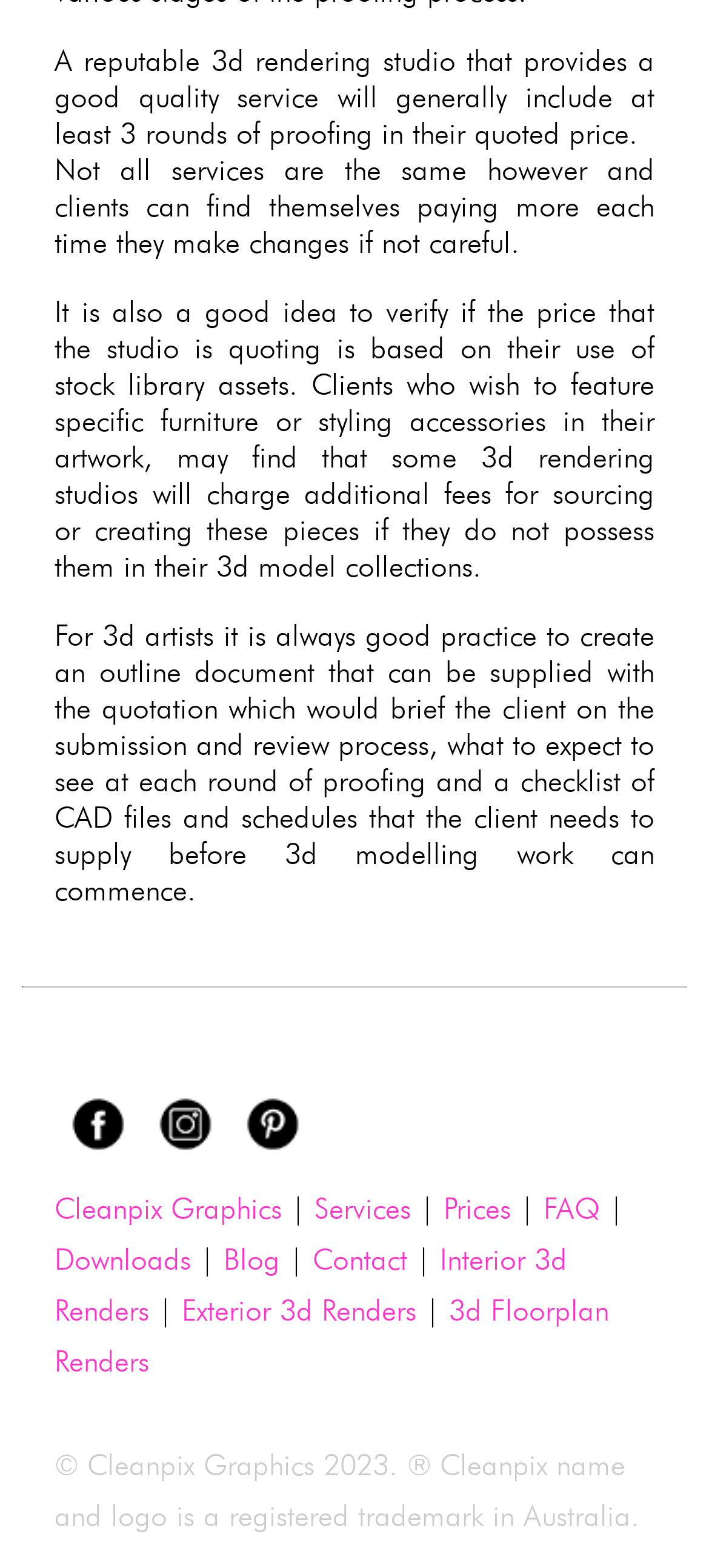Please find the bounding box coordinates of the clickable region needed to complete the following instruction: "Read Blog". The bounding box coordinates must consist of four float numbers between 0 and 1, i.e., [left, top, right, bottom].

[0.315, 0.793, 0.395, 0.815]